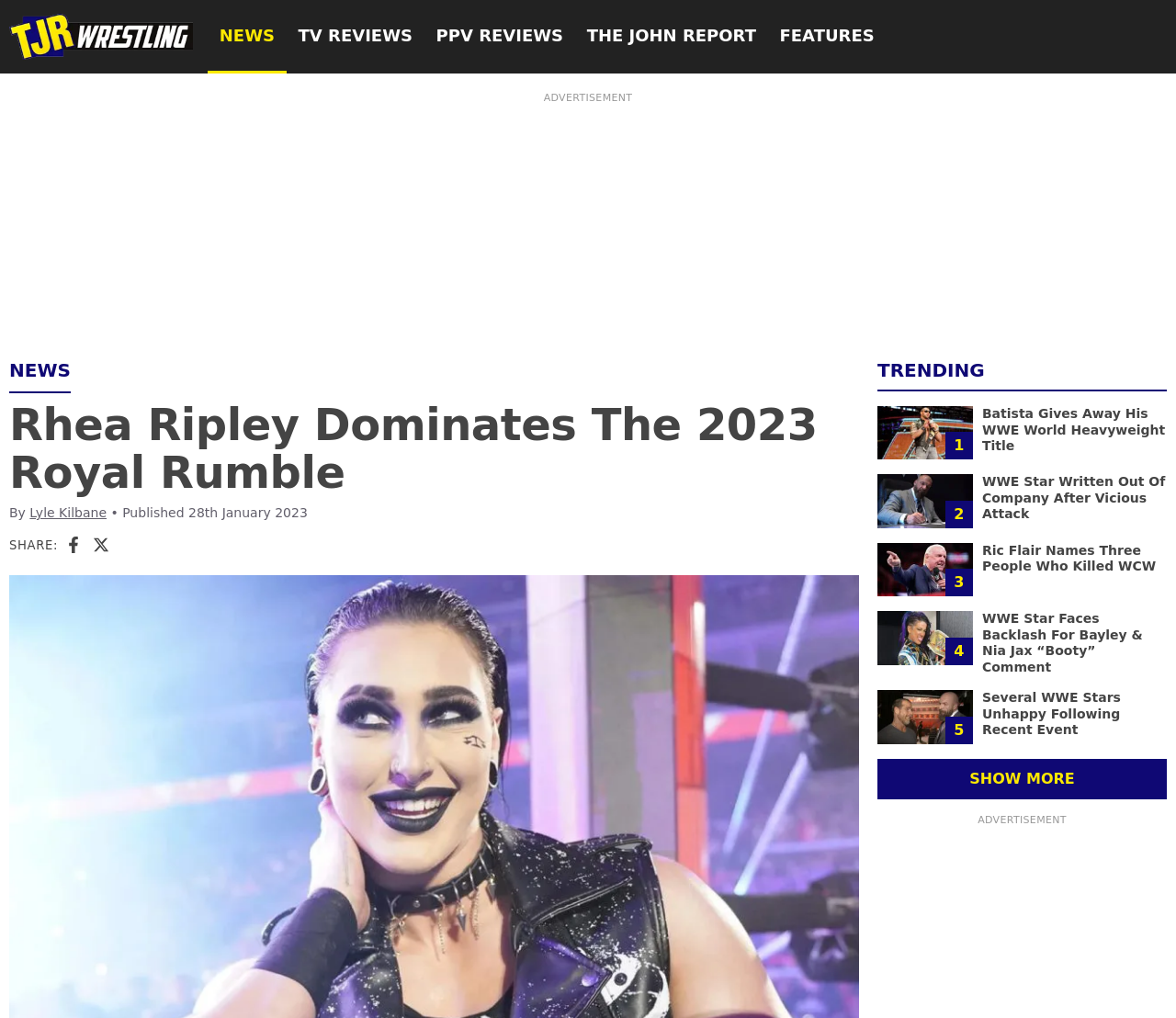What is the topic of the trending stories?
Refer to the screenshot and answer in one word or phrase.

WWE